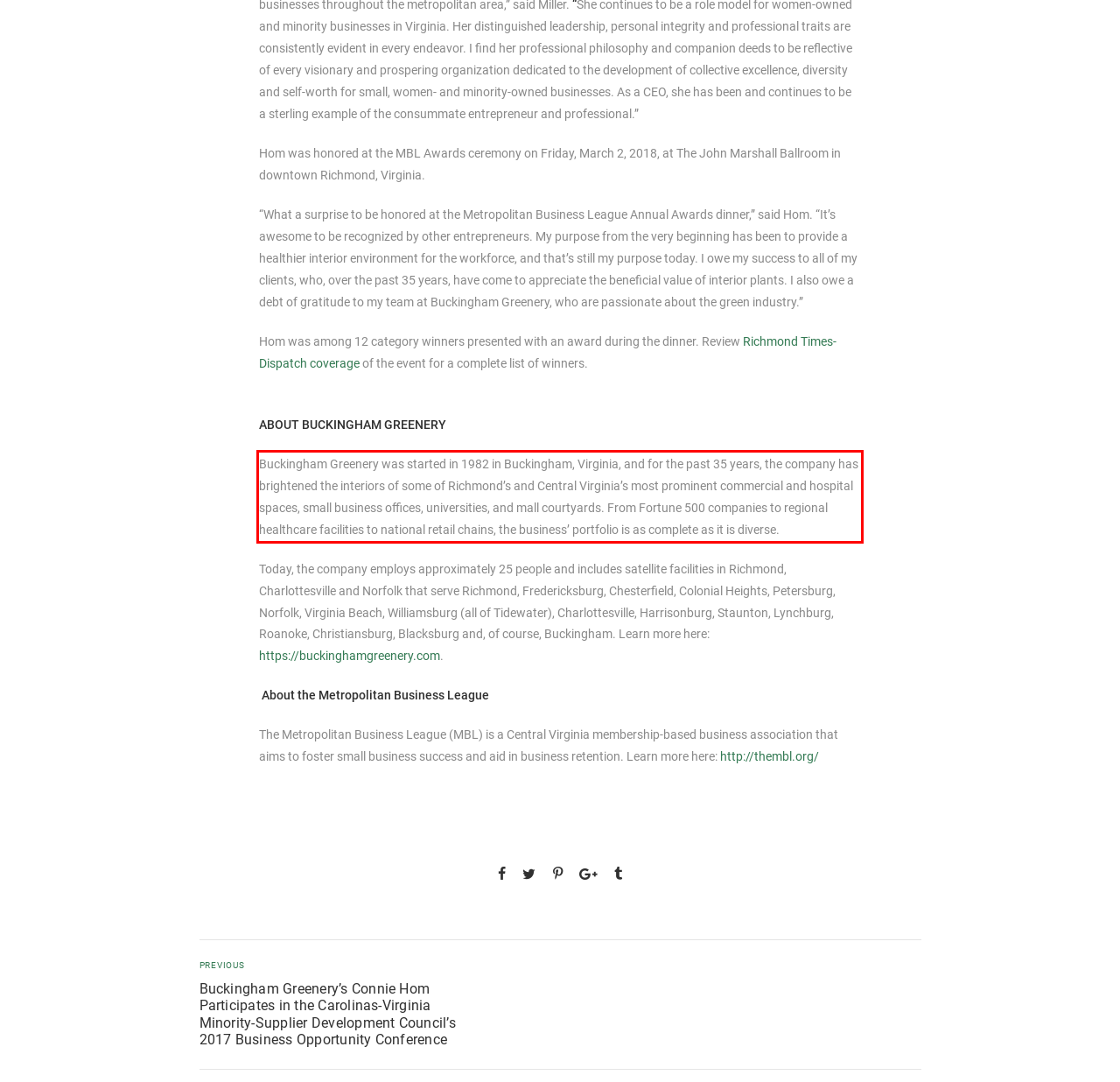Analyze the webpage screenshot and use OCR to recognize the text content in the red bounding box.

Buckingham Greenery was started in 1982 in Buckingham, Virginia, and for the past 35 years, the company has brightened the interiors of some of Richmond’s and Central Virginia’s most prominent commercial and hospital spaces, small business offices, universities, and mall courtyards. From Fortune 500 companies to regional healthcare facilities to national retail chains, the business’ portfolio is as complete as it is diverse.